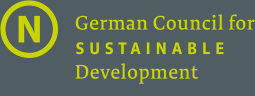Using the image as a reference, answer the following question in as much detail as possible:
What is the color of the background?

The caption states that the overall color scheme is bright yellow against a muted gray background, which reinforces themes of sustainability and progress.